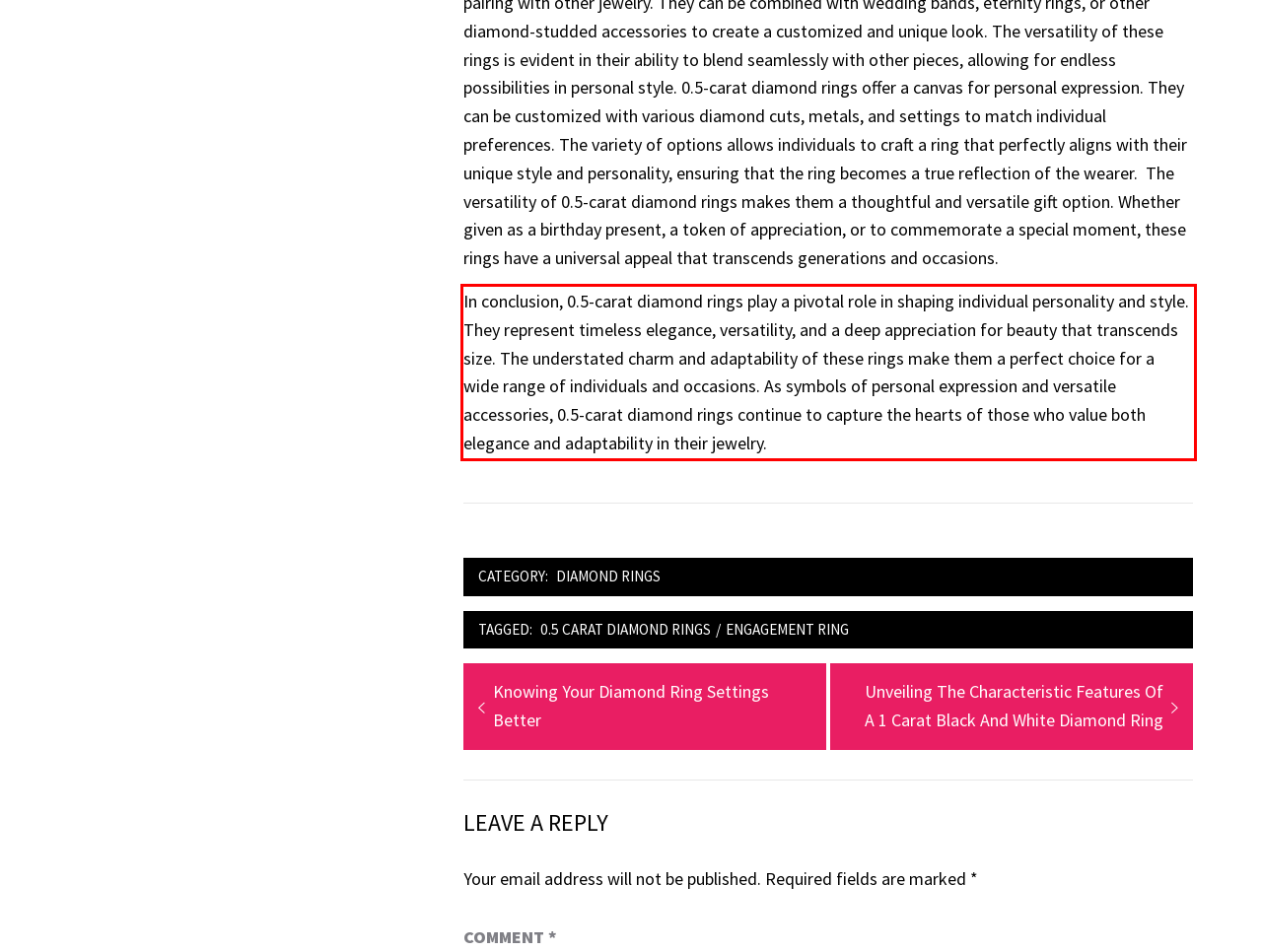With the given screenshot of a webpage, locate the red rectangle bounding box and extract the text content using OCR.

In conclusion, 0.5-carat diamond rings play a pivotal role in shaping individual personality and style. They represent timeless elegance, versatility, and a deep appreciation for beauty that transcends size. The understated charm and adaptability of these rings make them a perfect choice for a wide range of individuals and occasions. As symbols of personal expression and versatile accessories, 0.5-carat diamond rings continue to capture the hearts of those who value both elegance and adaptability in their jewelry.